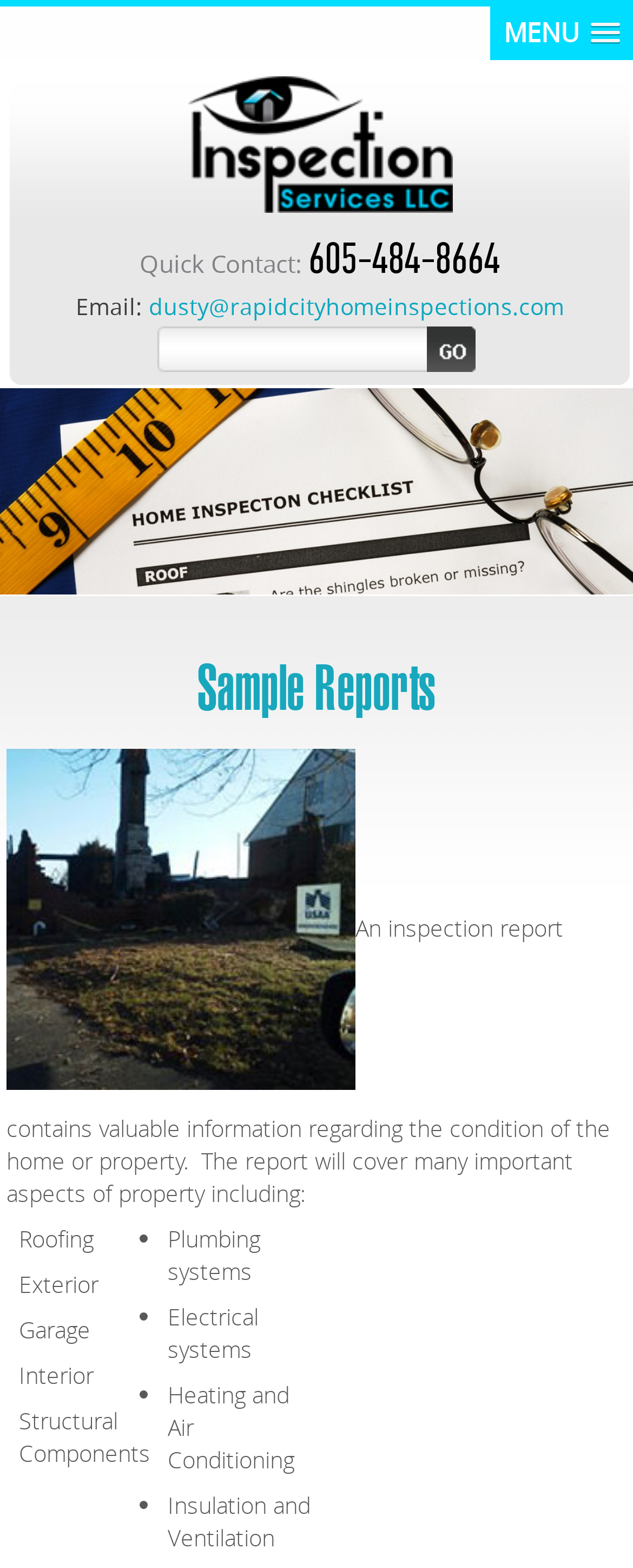How many aspects of property are covered in the report?
Look at the image and provide a short answer using one word or a phrase.

5